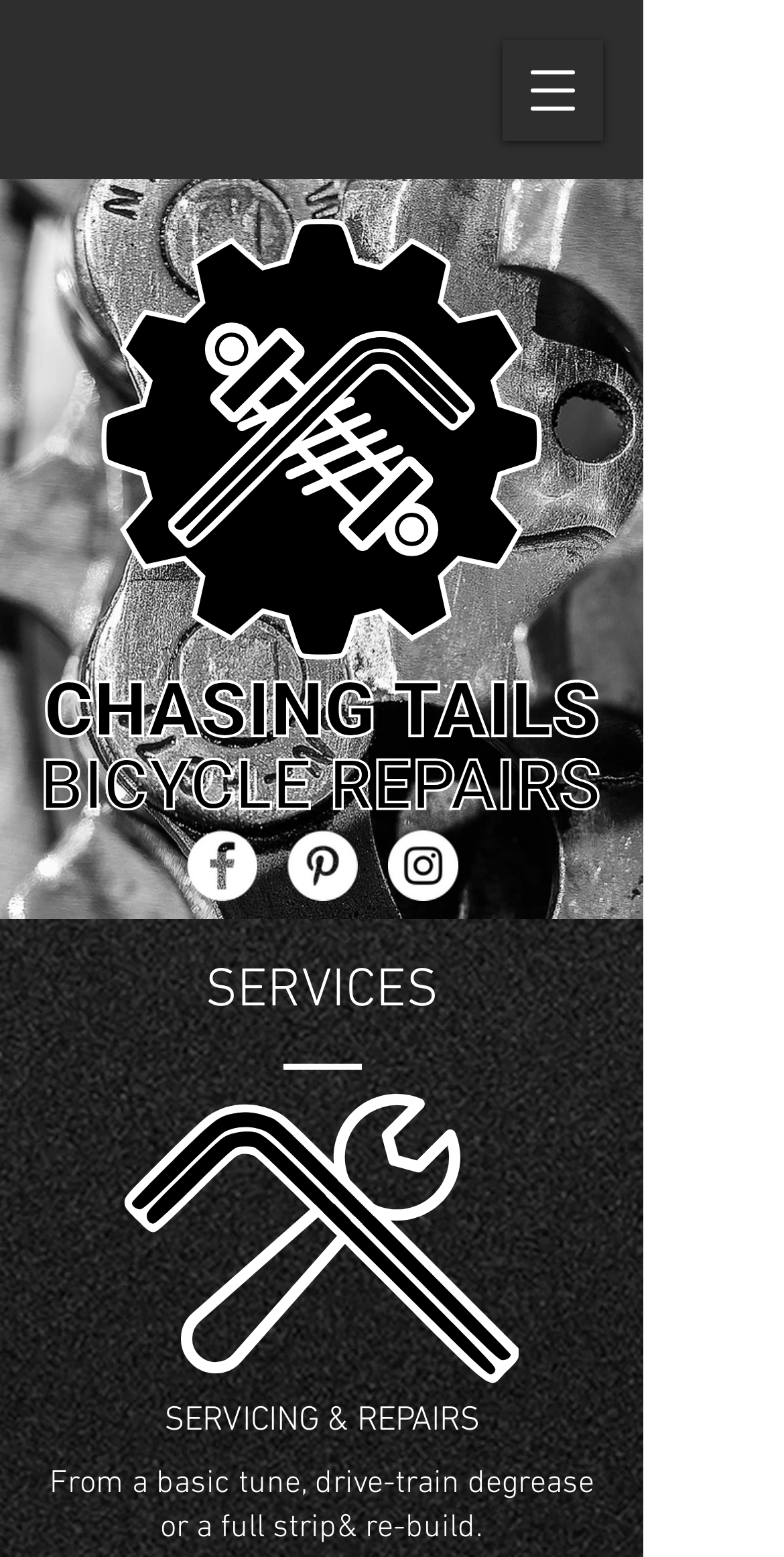Describe the entire webpage, focusing on both content and design.

The webpage is about Chasing Tails Bicycle Repairs, a service center located in Dorchester, specializing in Whyte bikes. At the top right corner, there is a button to open the navigation menu. Below it, there is a social bar with three links to Facebook, Pinterest, and Instagram, each accompanied by a white circle icon.

The main content of the webpage is divided into sections, with a prominent heading "SERVICES" located near the top center of the page. Underneath, there is a section dedicated to "SERVICING & REPAIRS", which provides a brief description of the services offered, including basic tune-ups, drive-train degreasing, and full strip and rebuilds.